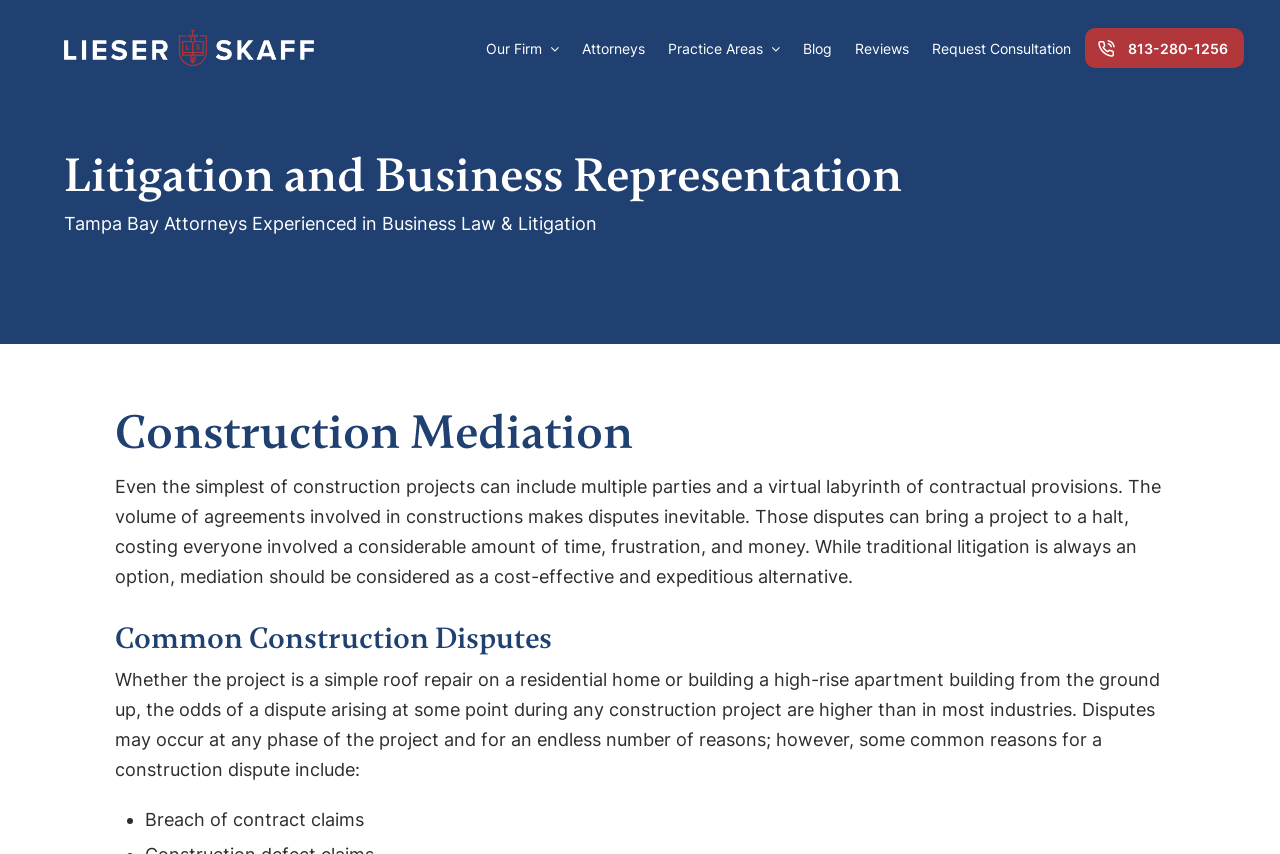Please find the bounding box coordinates of the element's region to be clicked to carry out this instruction: "Navigate to the 'Practice Areas' page".

[0.515, 0.033, 0.616, 0.079]